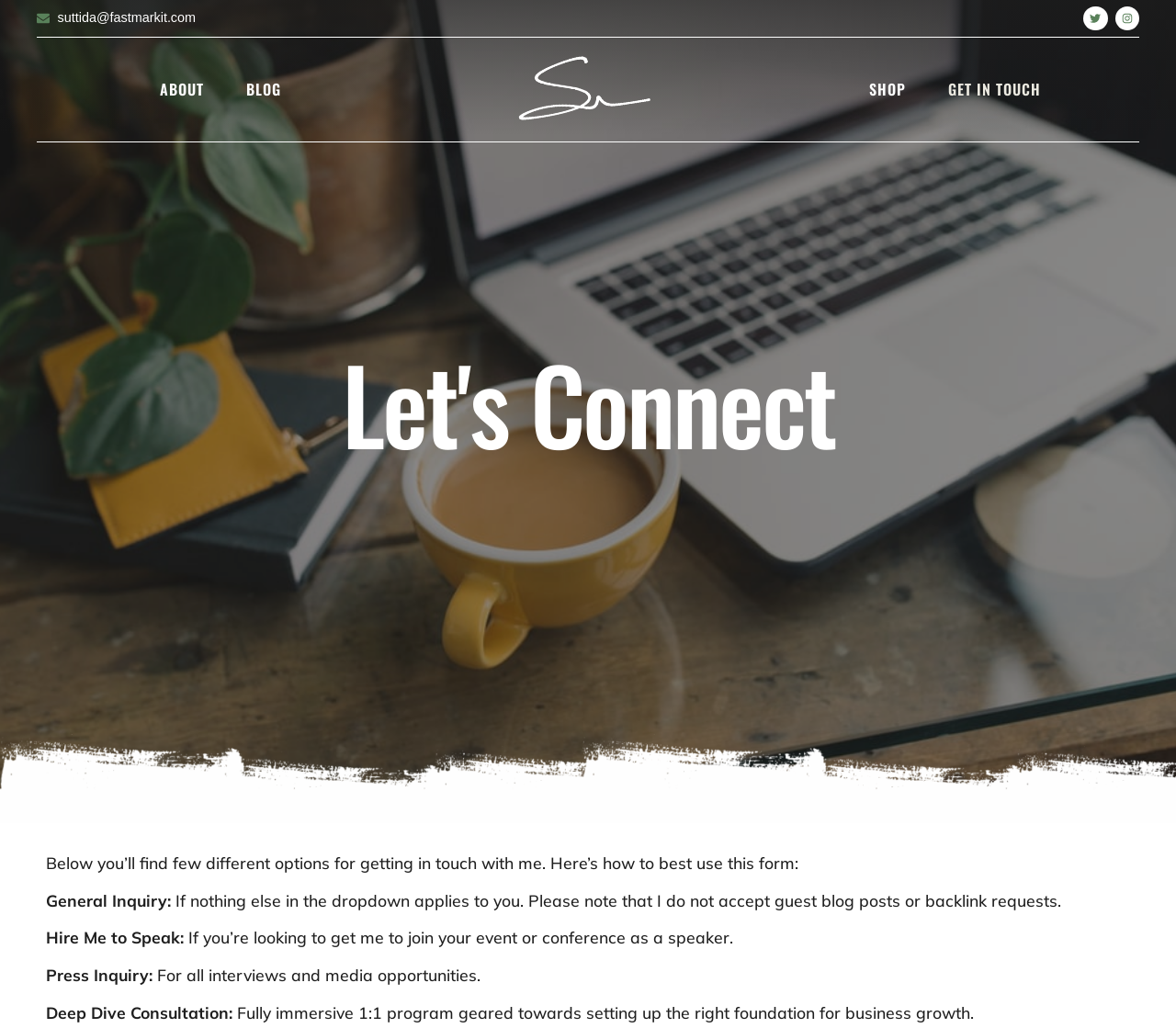Describe the webpage in detail, including text, images, and layout.

This webpage is a contact page for Suttida Yang, with a heading "Let's Connect" at the top center of the page. Below the heading, there is a brief introduction that explains the purpose of the page, which is to provide different options for getting in touch with Suttida.

At the top right corner of the page, there are three social media links: Twitter, Instagram, and an email address, each accompanied by a small icon. 

The main content of the page is divided into four sections, each with a heading and a brief description. The sections are General Inquiry, Hire Me to Speak, Press Inquiry, and Deep Dive Consultation. Each section has a brief description explaining the purpose of the section.

Above these sections, there is a navigation menu with five links: ABOUT, BLOG, Suttida, SHOP, and GET IN TOUCH, which are evenly spaced across the top of the page. The Suttida link has a small icon next to it.

Overall, the page is organized and easy to navigate, with clear headings and concise descriptions.